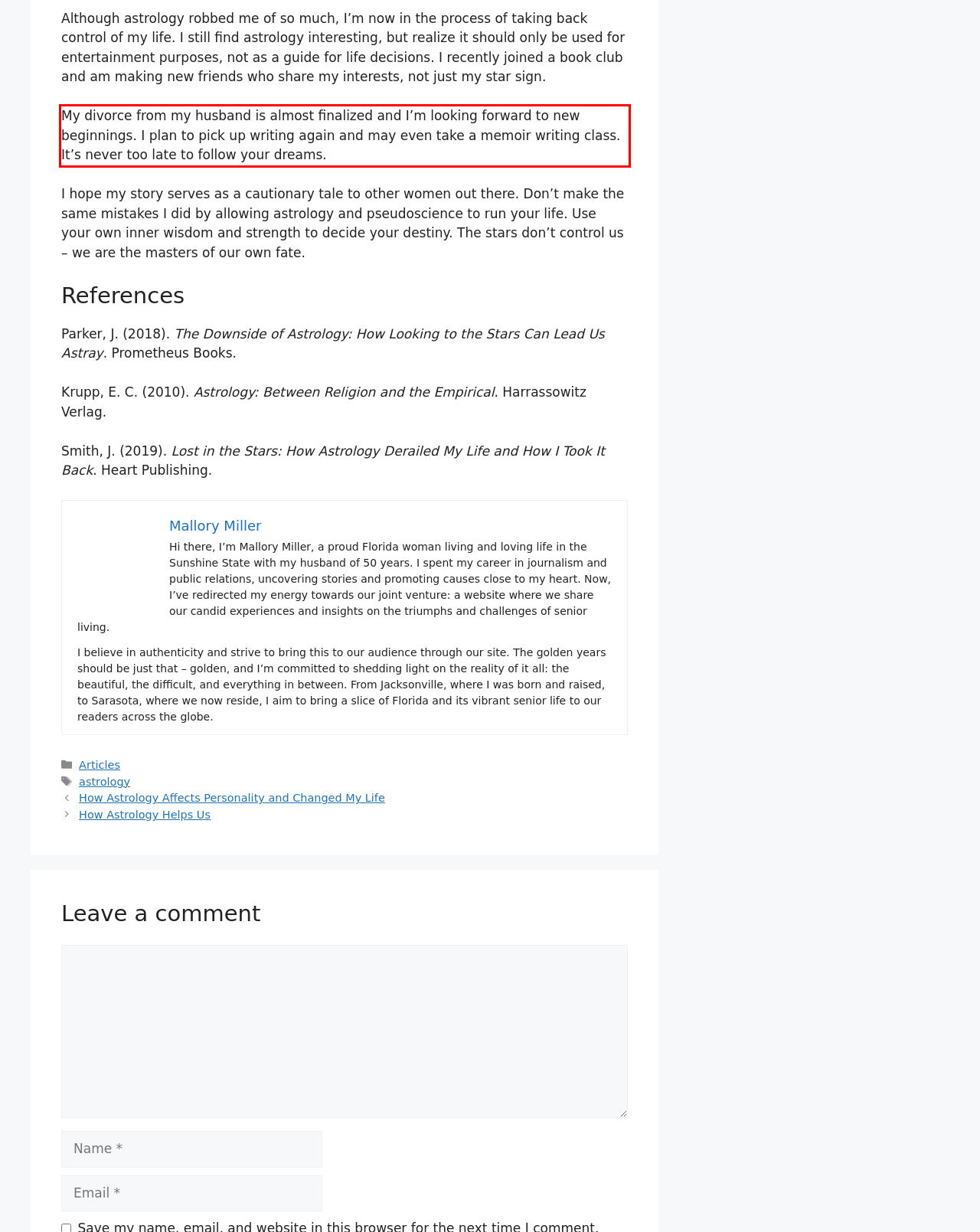From the screenshot of the webpage, locate the red bounding box and extract the text contained within that area.

My divorce from my husband is almost finalized and I’m looking forward to new beginnings. I plan to pick up writing again and may even take a memoir writing class. It’s never too late to follow your dreams.